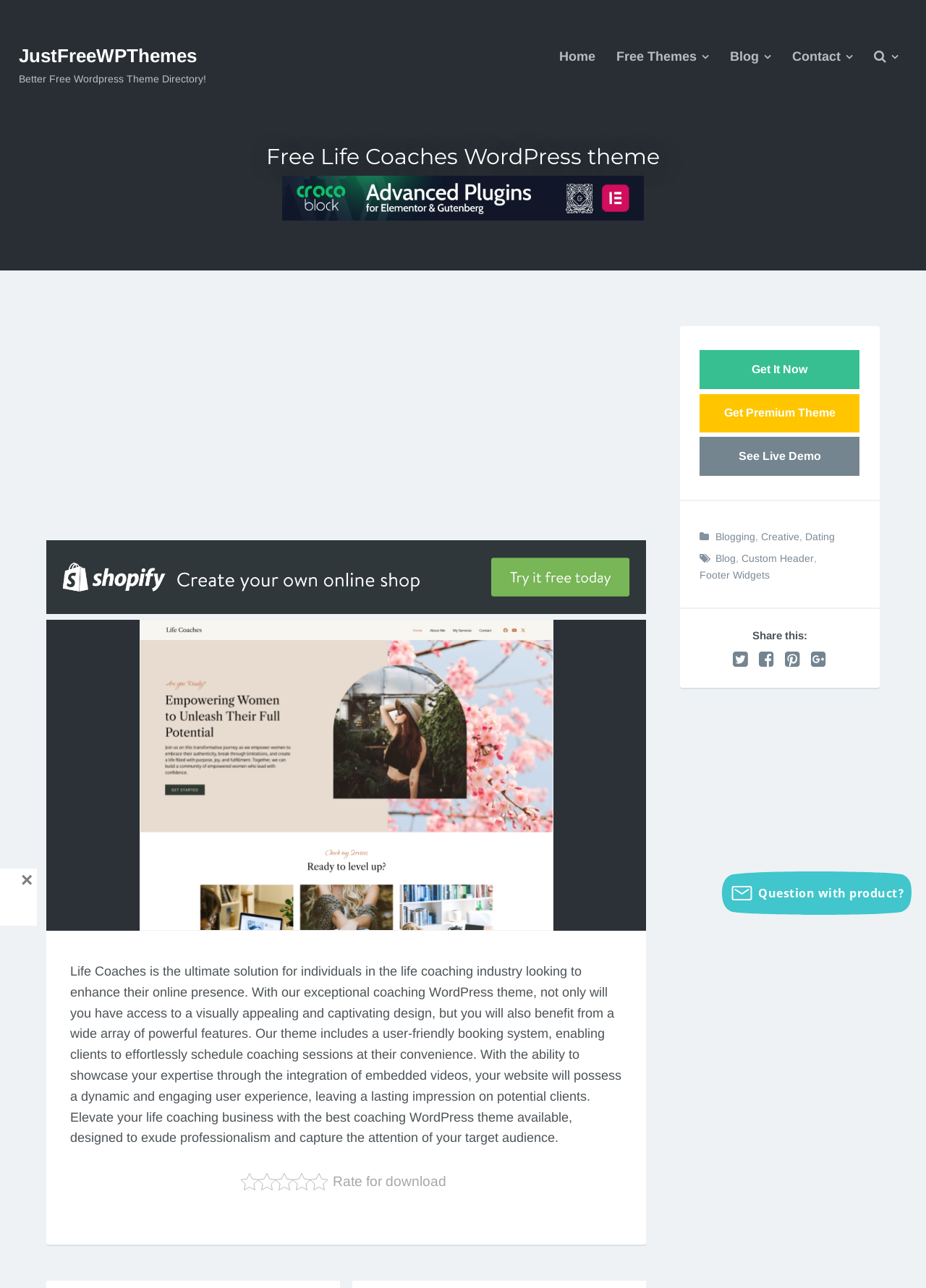How many social media sharing options are there?
Using the image, provide a concise answer in one word or a short phrase.

4